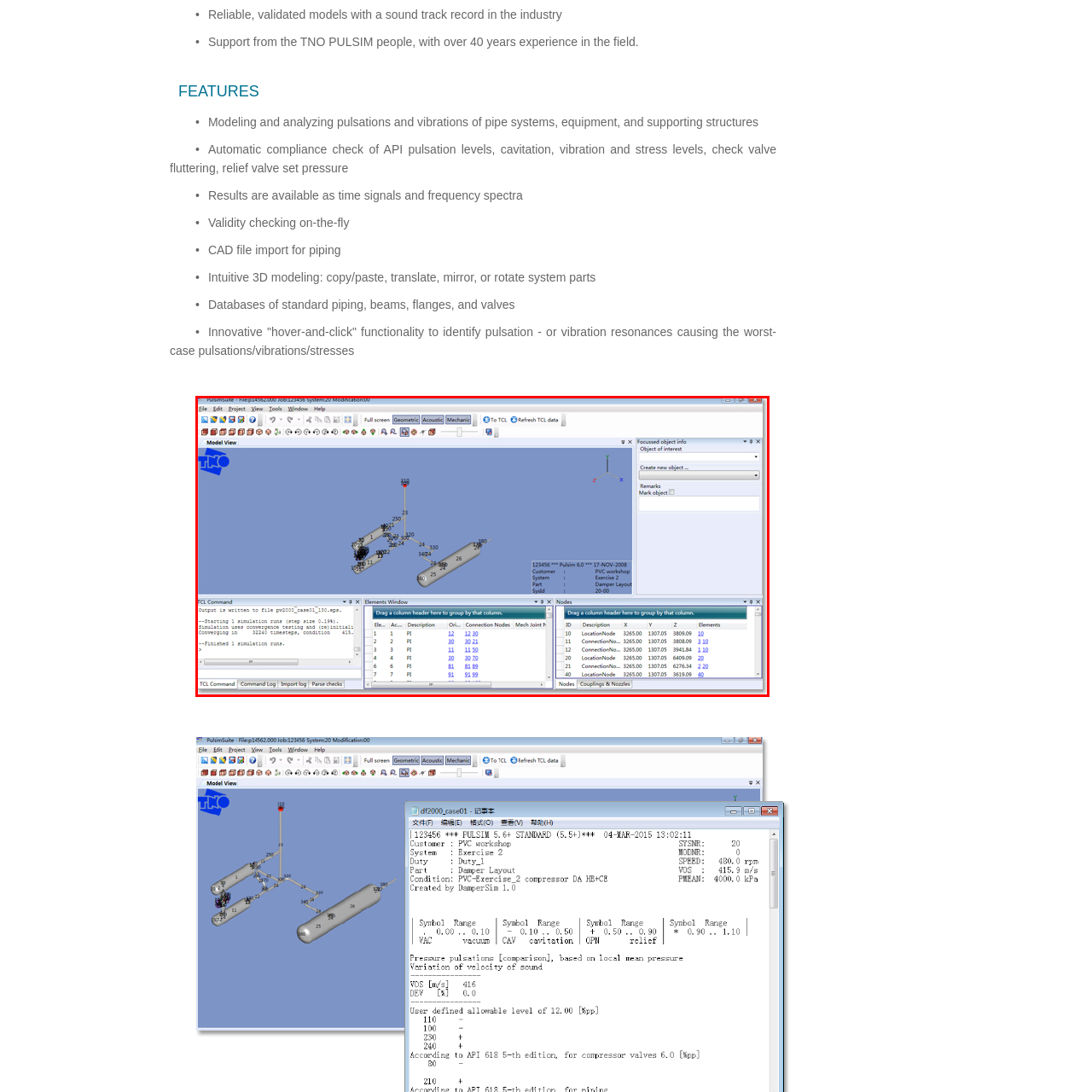What is the purpose of the elements and nodes windows? Please look at the image within the red bounding box and provide a one-word or short-phrase answer based on what you see.

Display technical information